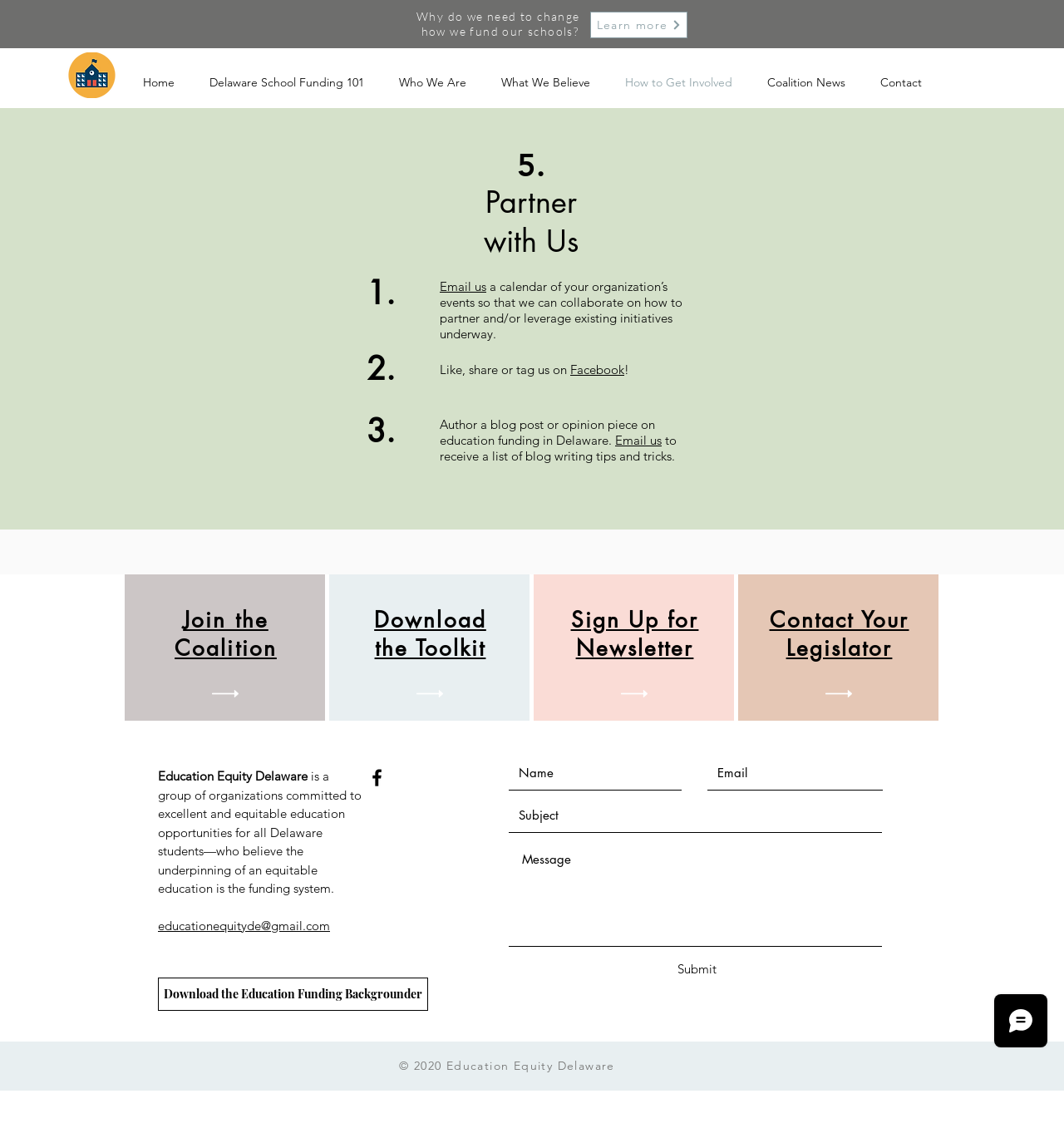Please identify the coordinates of the bounding box that should be clicked to fulfill this instruction: "Sign Up for Newsletter".

[0.536, 0.535, 0.657, 0.585]